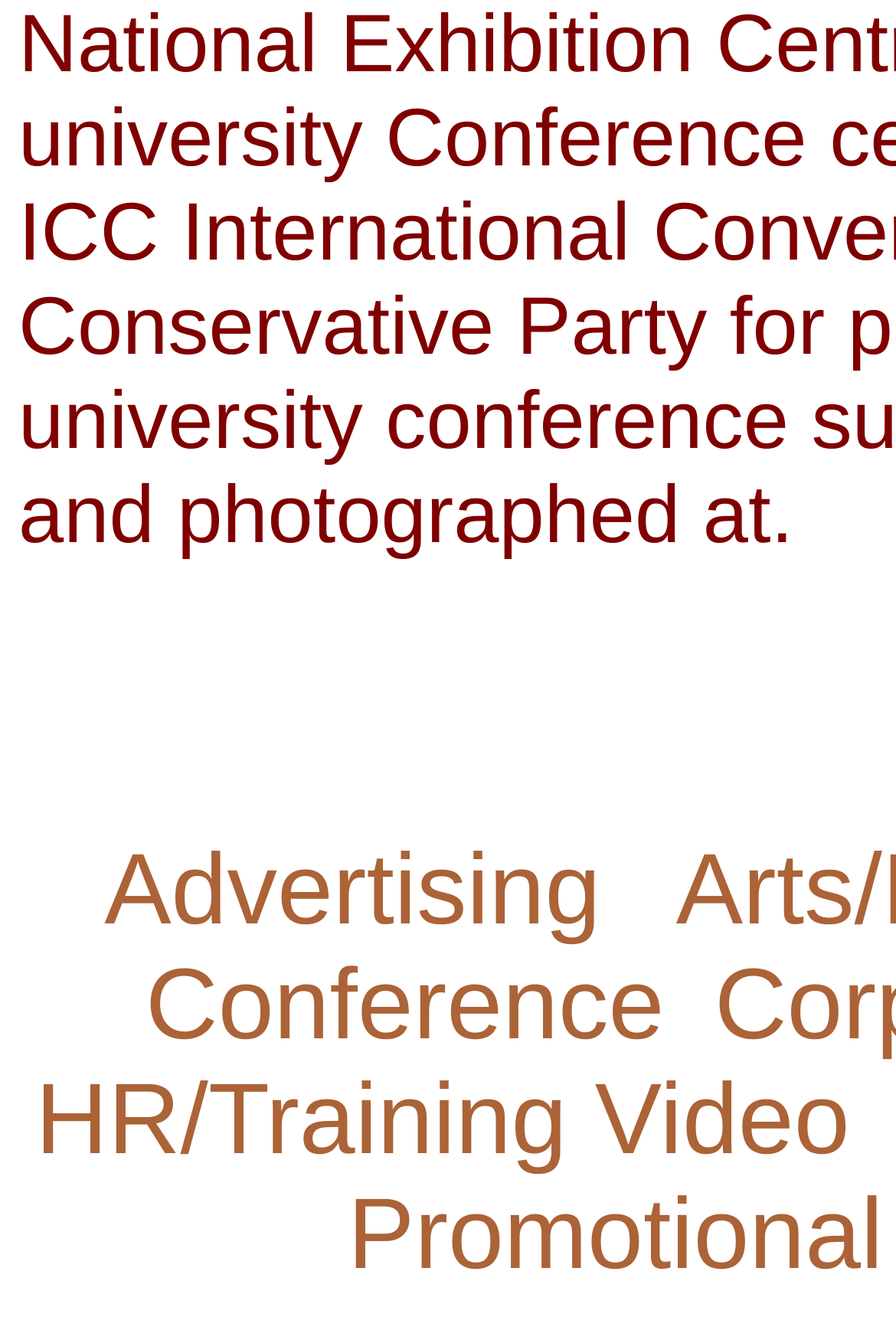What type of content is categorized on this webpage?
Using the screenshot, give a one-word or short phrase answer.

Videos